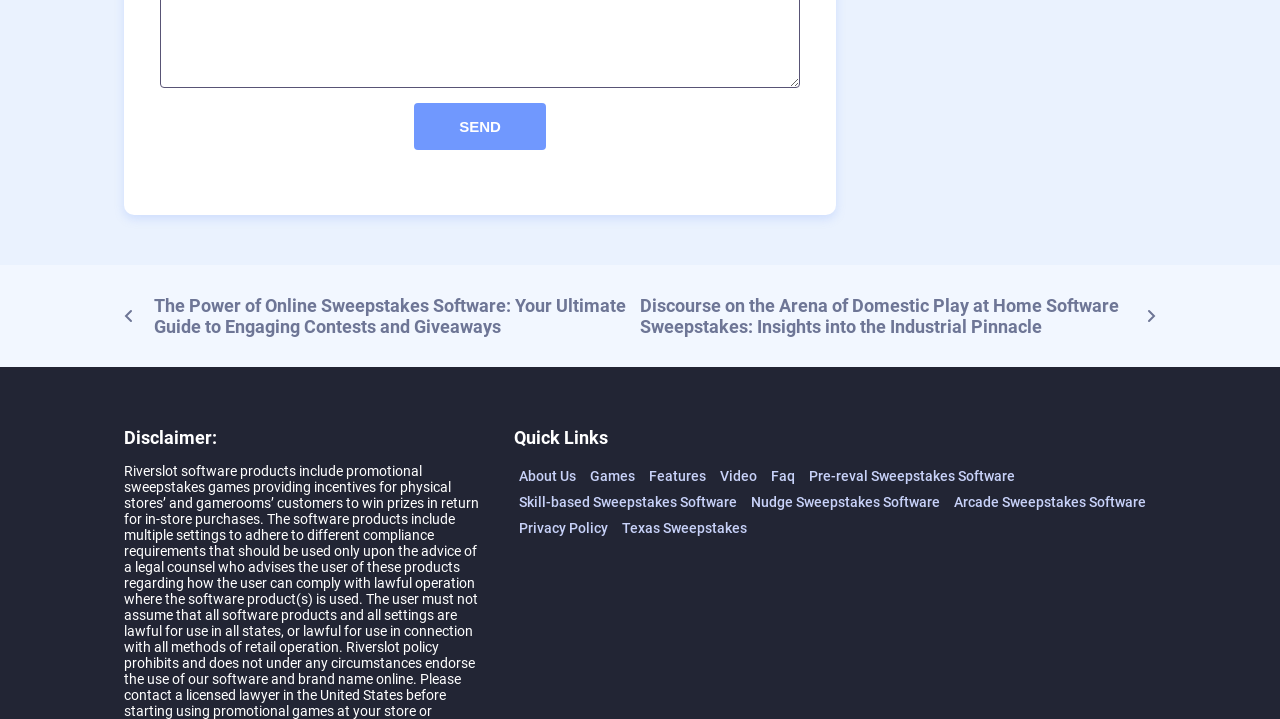Pinpoint the bounding box coordinates of the element to be clicked to execute the instruction: "Read about The Power of Online Sweepstakes Software".

[0.097, 0.411, 0.5, 0.469]